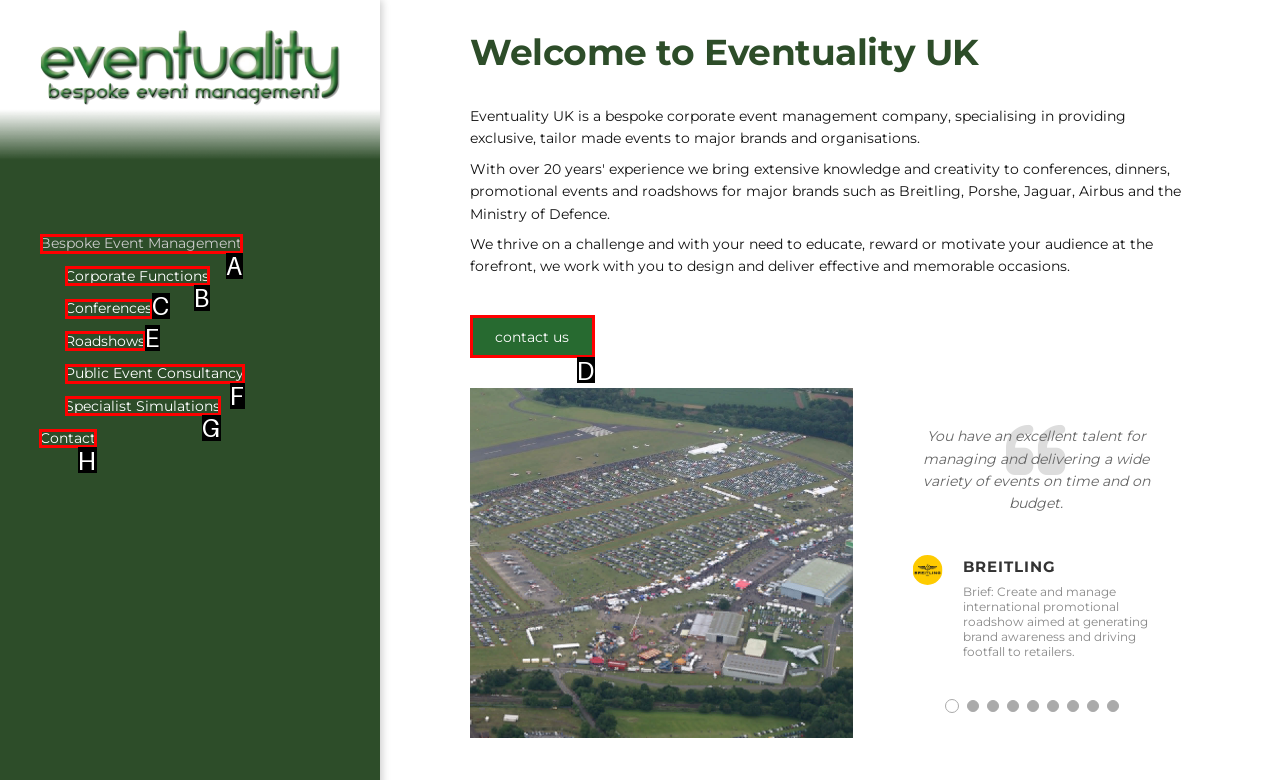Select the correct HTML element to complete the following task: Click on Contact
Provide the letter of the choice directly from the given options.

H